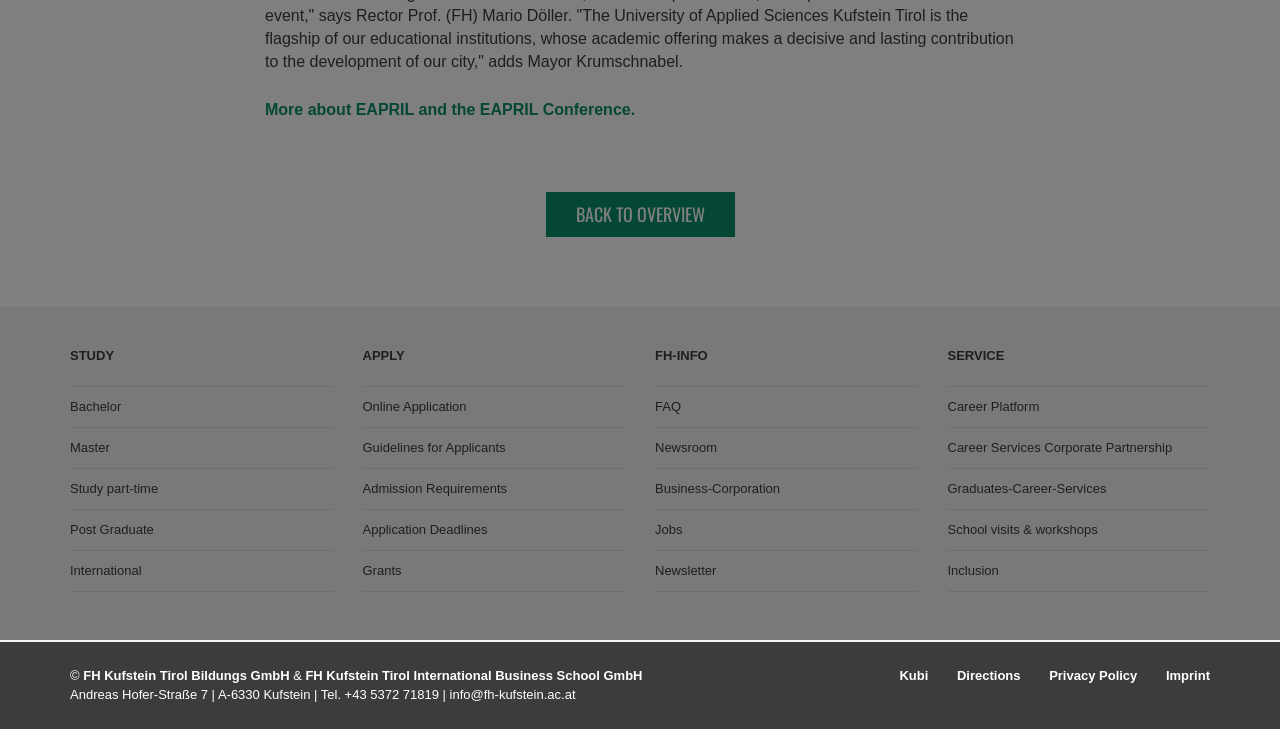What is the purpose of the 'APPLY' section?
Please respond to the question with a detailed and well-explained answer.

The 'APPLY' section contains links to 'Online Application', 'Guidelines for Applicants', 'Admission Requirements', 'Application Deadlines', and 'Grants'. This suggests that the purpose of this section is to provide information and resources for applicants who want to apply to the institution.